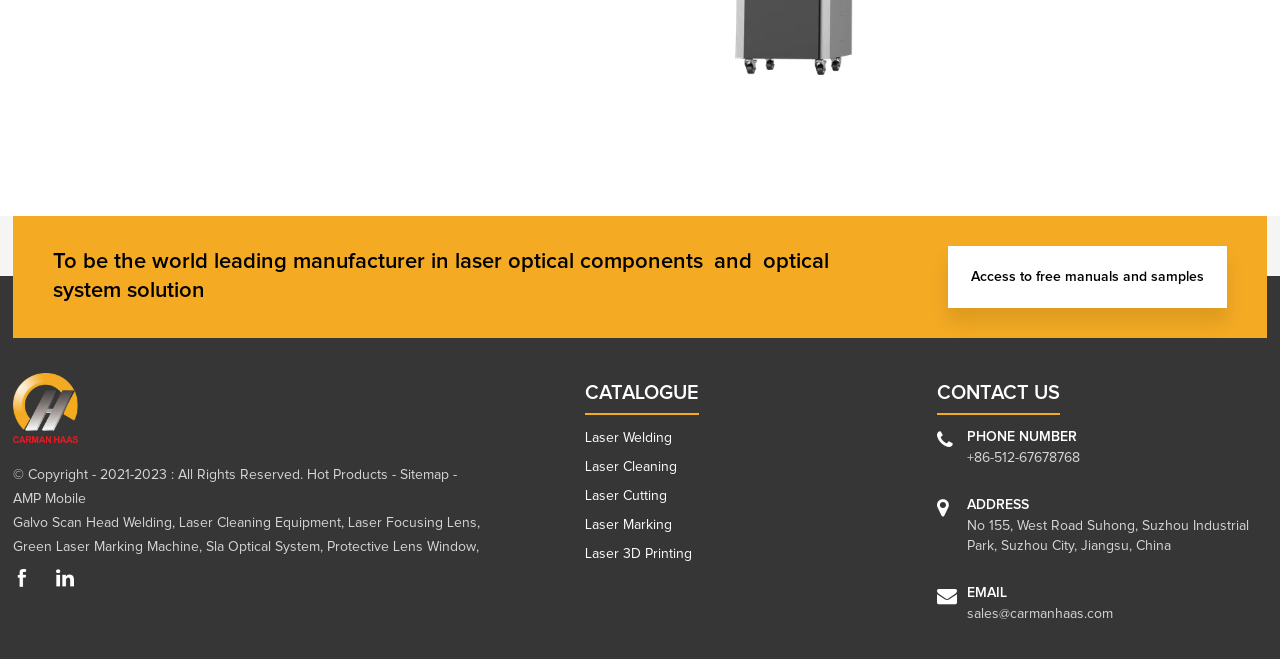Bounding box coordinates are specified in the format (top-left x, top-left y, bottom-right x, bottom-right y). All values are floating point numbers bounded between 0 and 1. Please provide the bounding box coordinate of the region this sentence describes: Green Laser Marking Machine

[0.01, 0.812, 0.155, 0.848]